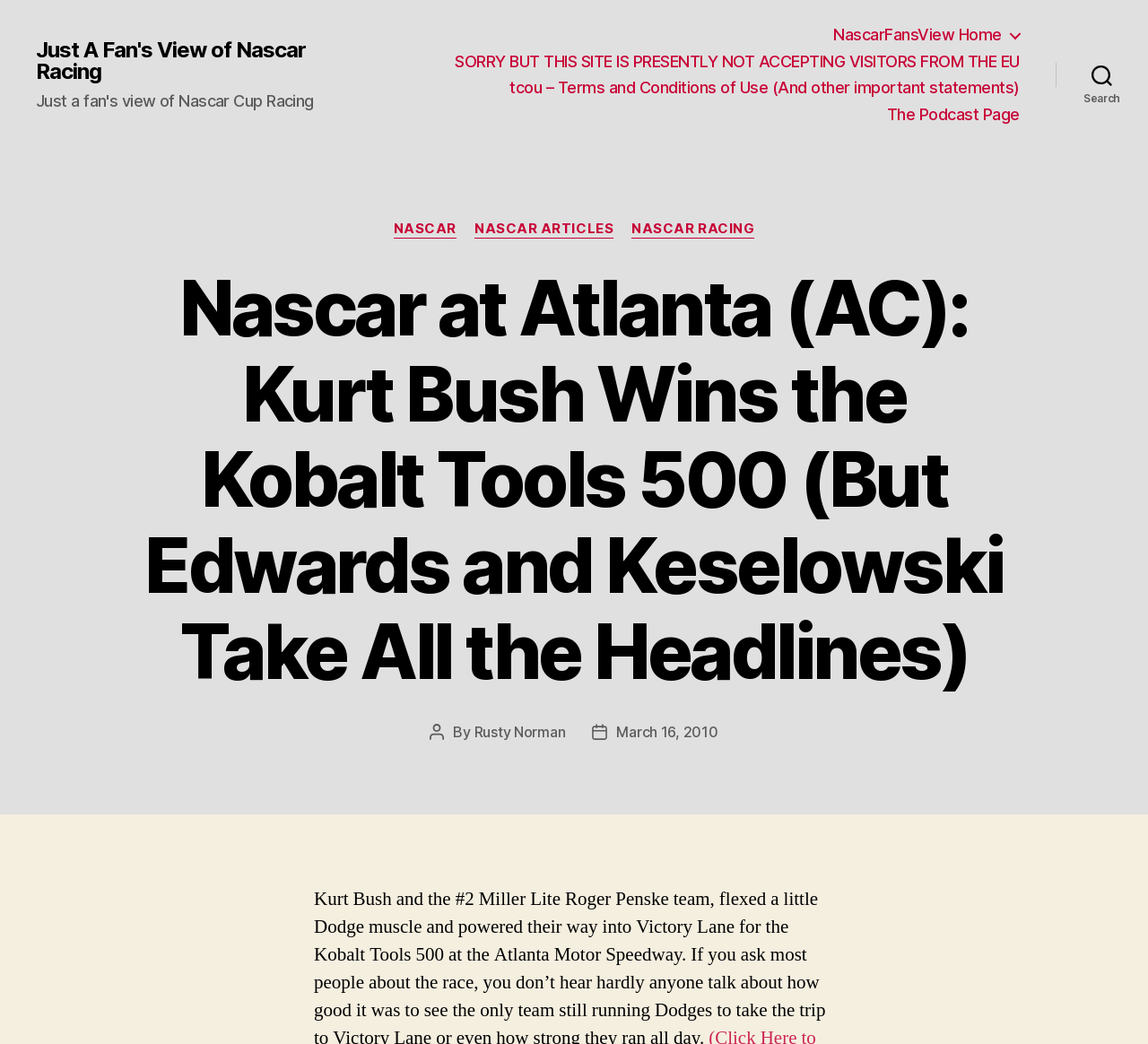Review the image closely and give a comprehensive answer to the question: What is the name of the author of the article?

I found the author's name by looking at the section below the main heading, where it says 'Post author' and then 'By' followed by the author's name, which is 'Rusty Norman'.